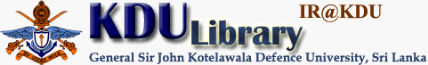Please answer the following question using a single word or phrase: 
What is included in the emblem of the university?

Military insignia